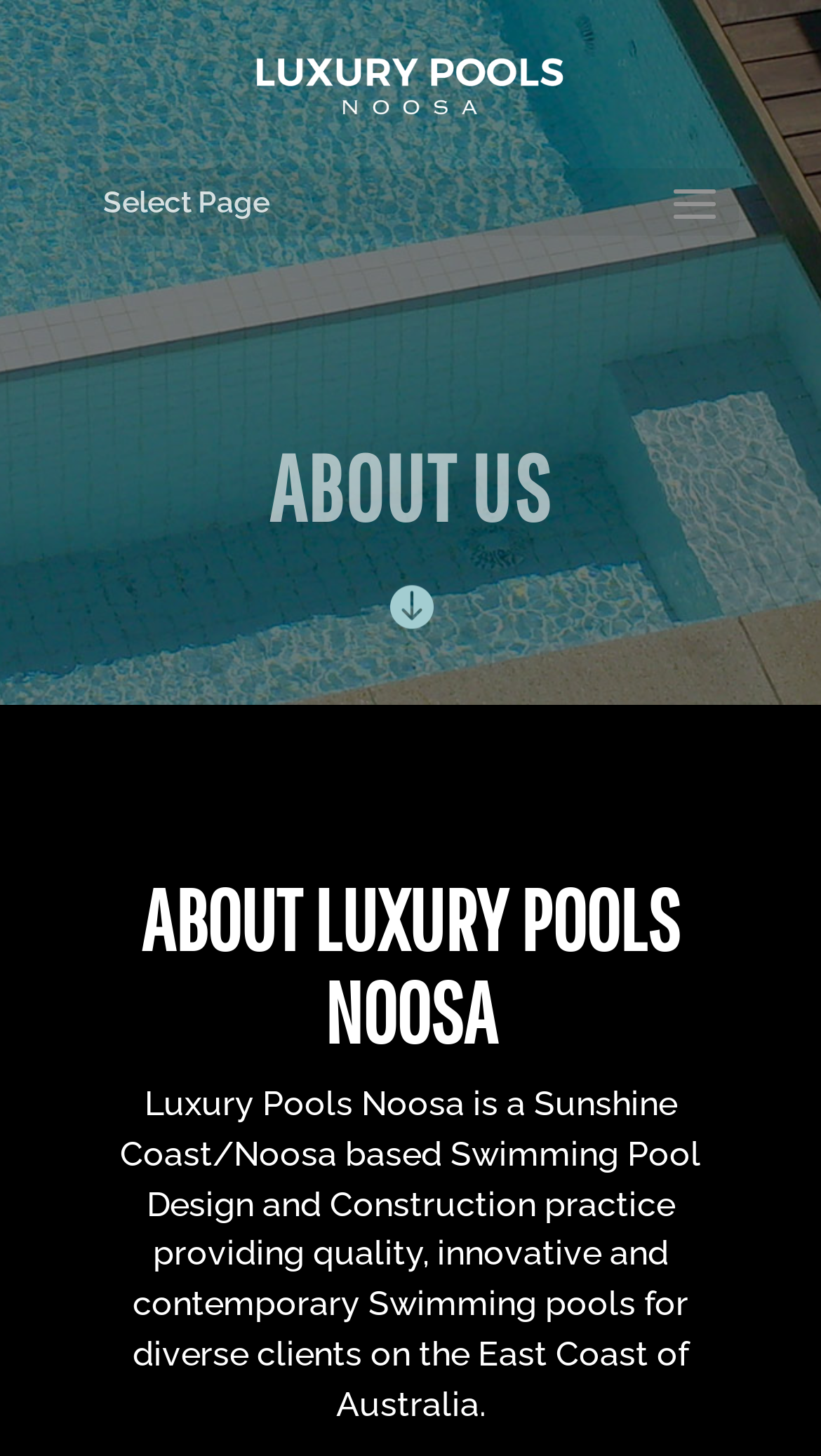Determine the bounding box coordinates of the UI element described by: "".

[0.472, 0.414, 0.528, 0.455]